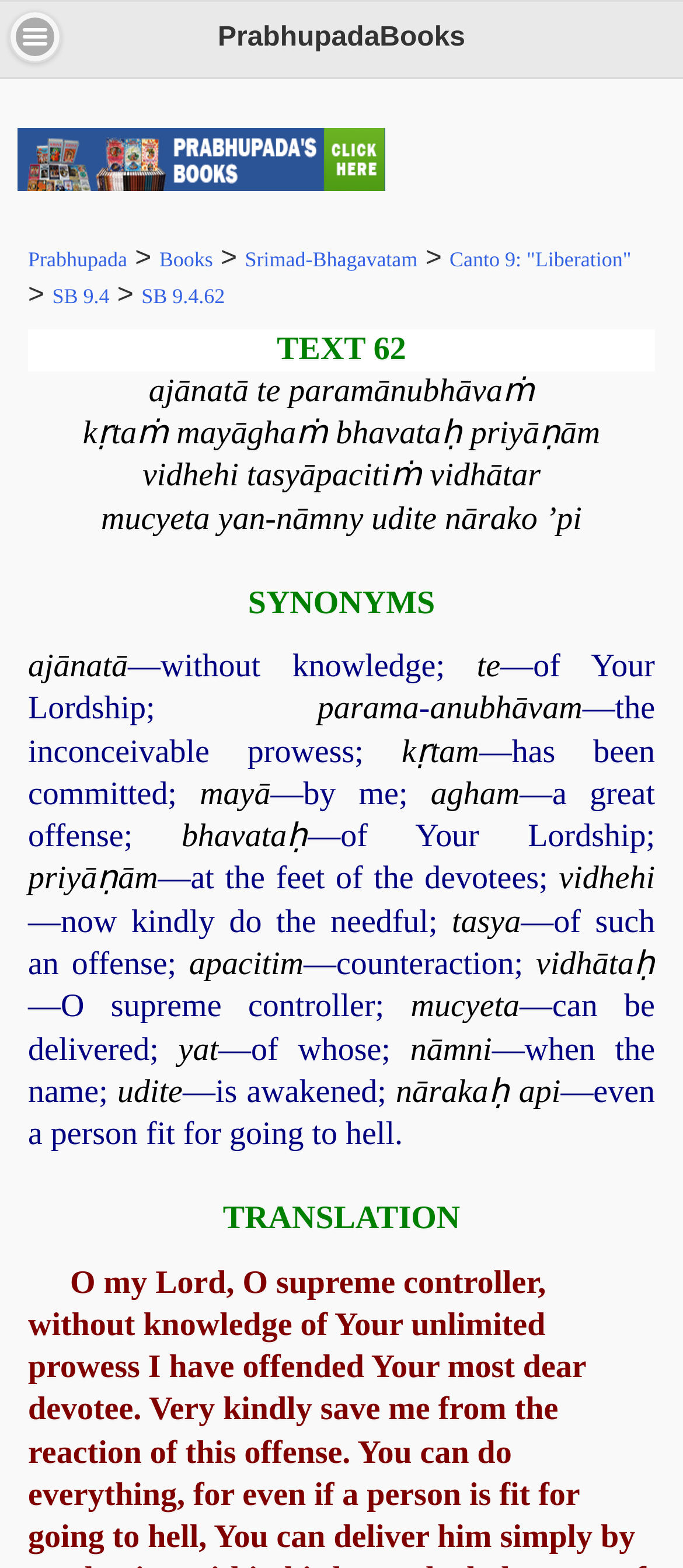Illustrate the webpage thoroughly, mentioning all important details.

This webpage appears to be a spiritual or religious text, specifically a passage from the Srimad-Bhagavatam, a Hindu scripture. At the top of the page, there is a heading "PrabhupadaBooks" and a button labeled "Menu". Below this, there is a navigation menu with links to different sections of the scripture, including "Srimad-Bhagavatam", "Canto 9: Liberation", and "SB 9.4.62", which is the current section being displayed.

The main content of the page is a Sanskrit verse, "ajānatā te paramānubhāvaṁ kṛtaṁ mayāghaṁ bhavataḥ priyāṇām", which is followed by a breakdown of the verse into individual words with their meanings. The verse is displayed in a large font, and the breakdown is presented in a smaller font below.

The breakdown of the verse is organized into several sections, including "SYNONYMS", which provides alternative words for each term in the verse. The sections are separated by horizontal lines, and each section has a heading that indicates its content.

The webpage also includes links to other related resources, such as definitions of individual words and phrases. These links are scattered throughout the page, often appearing as blue underlined text.

Overall, the webpage appears to be a scholarly or devotional resource for individuals interested in studying the Srimad-Bhagavatam. The layout is dense and text-heavy, with a focus on presenting the verse and its breakdown in a clear and organized manner.